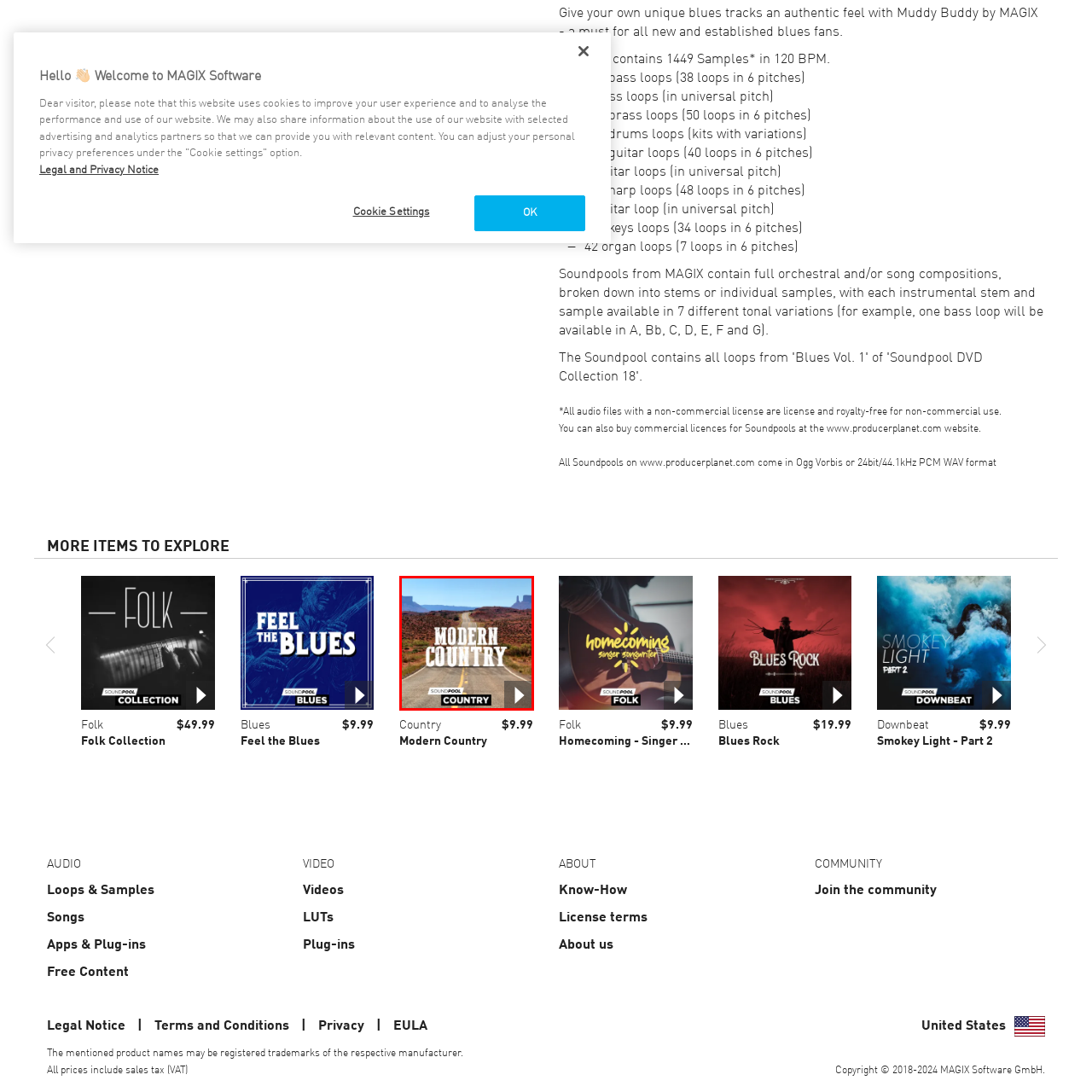View the section of the image outlined in red, What is the label at the bottom of the image? Provide your response in a single word or brief phrase.

SOUNDPOOL